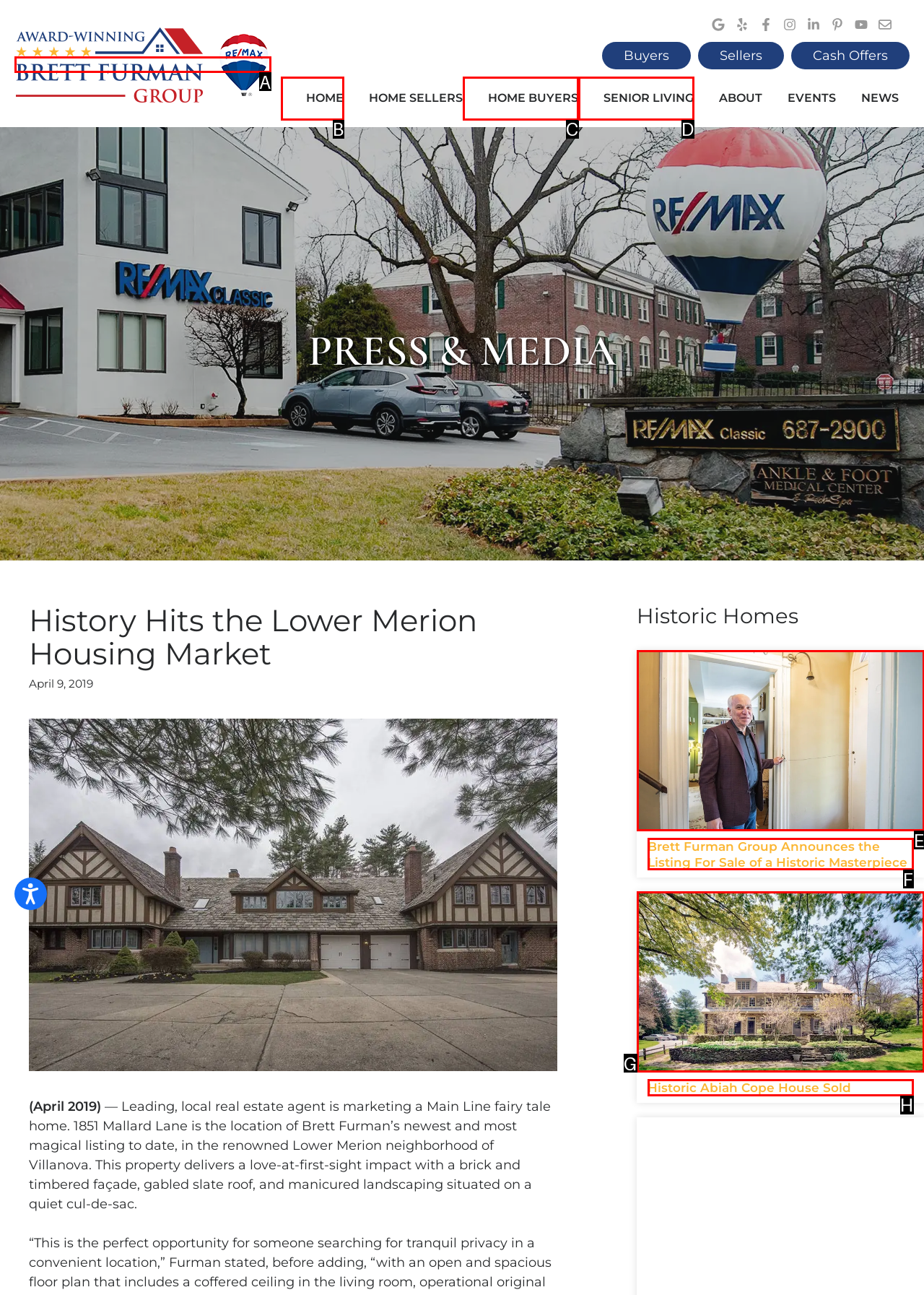Find the option that fits the given description: alt="Historic Abiah Cope House"
Answer with the letter representing the correct choice directly.

G